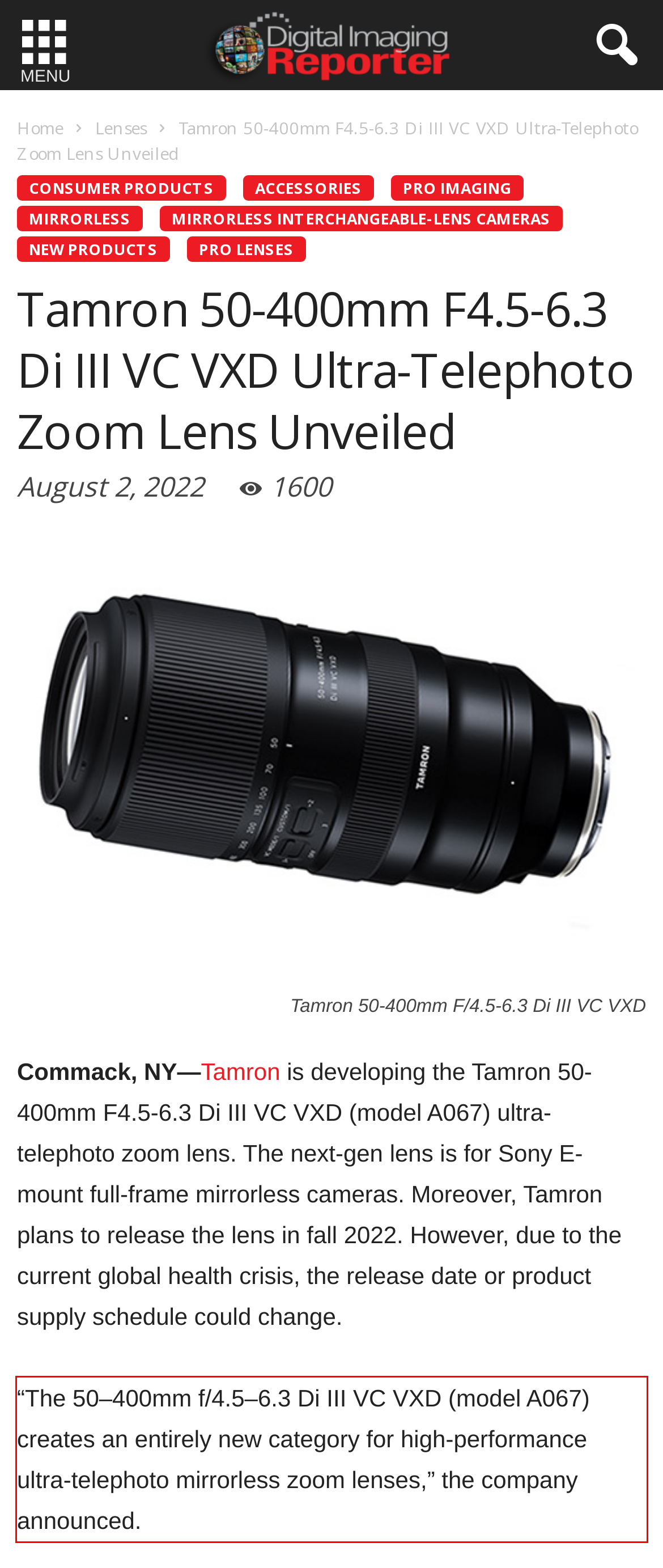Identify the text inside the red bounding box on the provided webpage screenshot by performing OCR.

“The 50–400mm f/4.5–6.3 Di III VC VXD (model A067) creates an entirely new category for high-performance ultra-telephoto mirrorless zoom lenses,” the company announced.